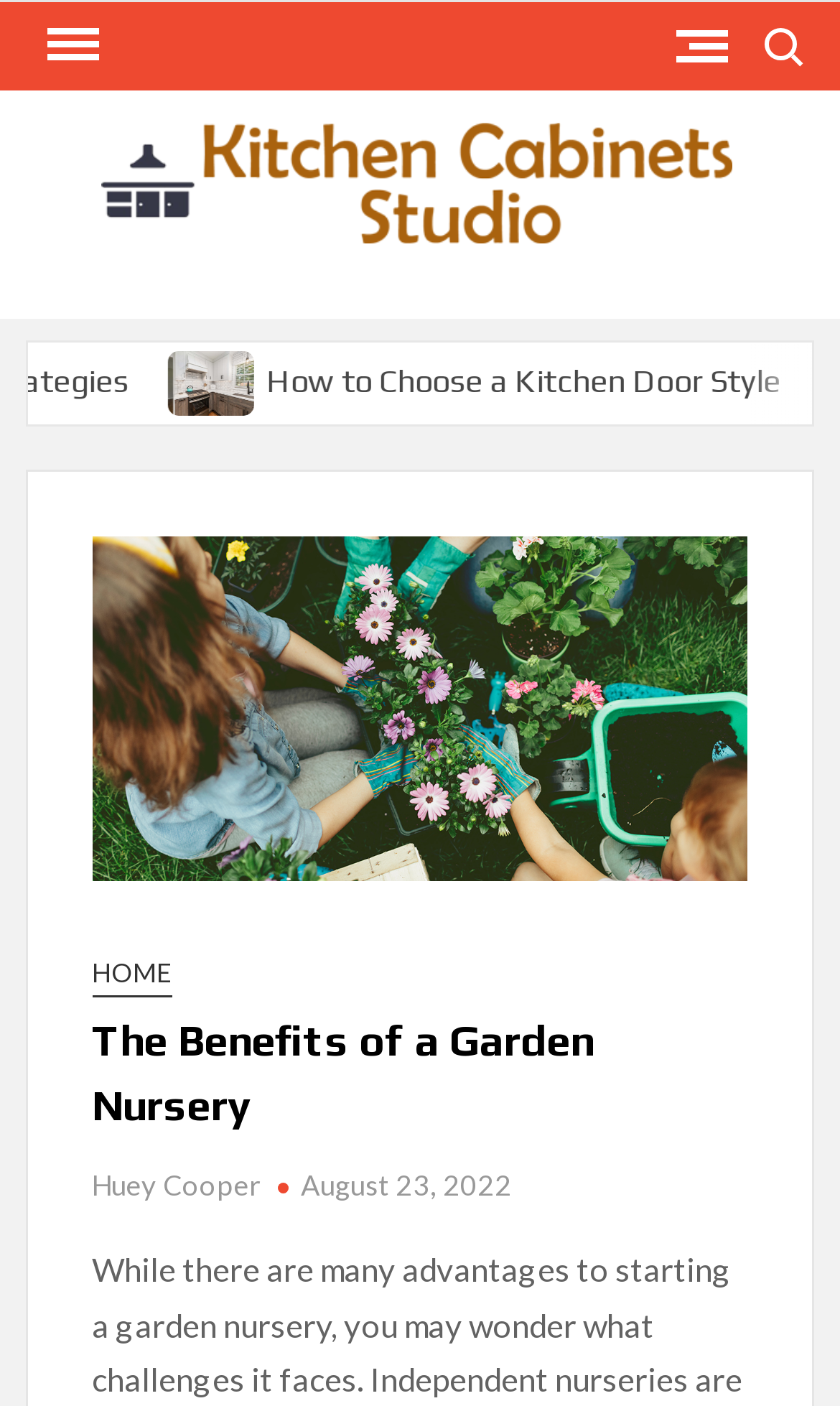What is the name of the website?
From the details in the image, provide a complete and detailed answer to the question.

I found the name of the website by looking at the link element with the text 'Kitchen Cabinets Studio' which is located at the top of the webpage, indicating that it is the website's title.